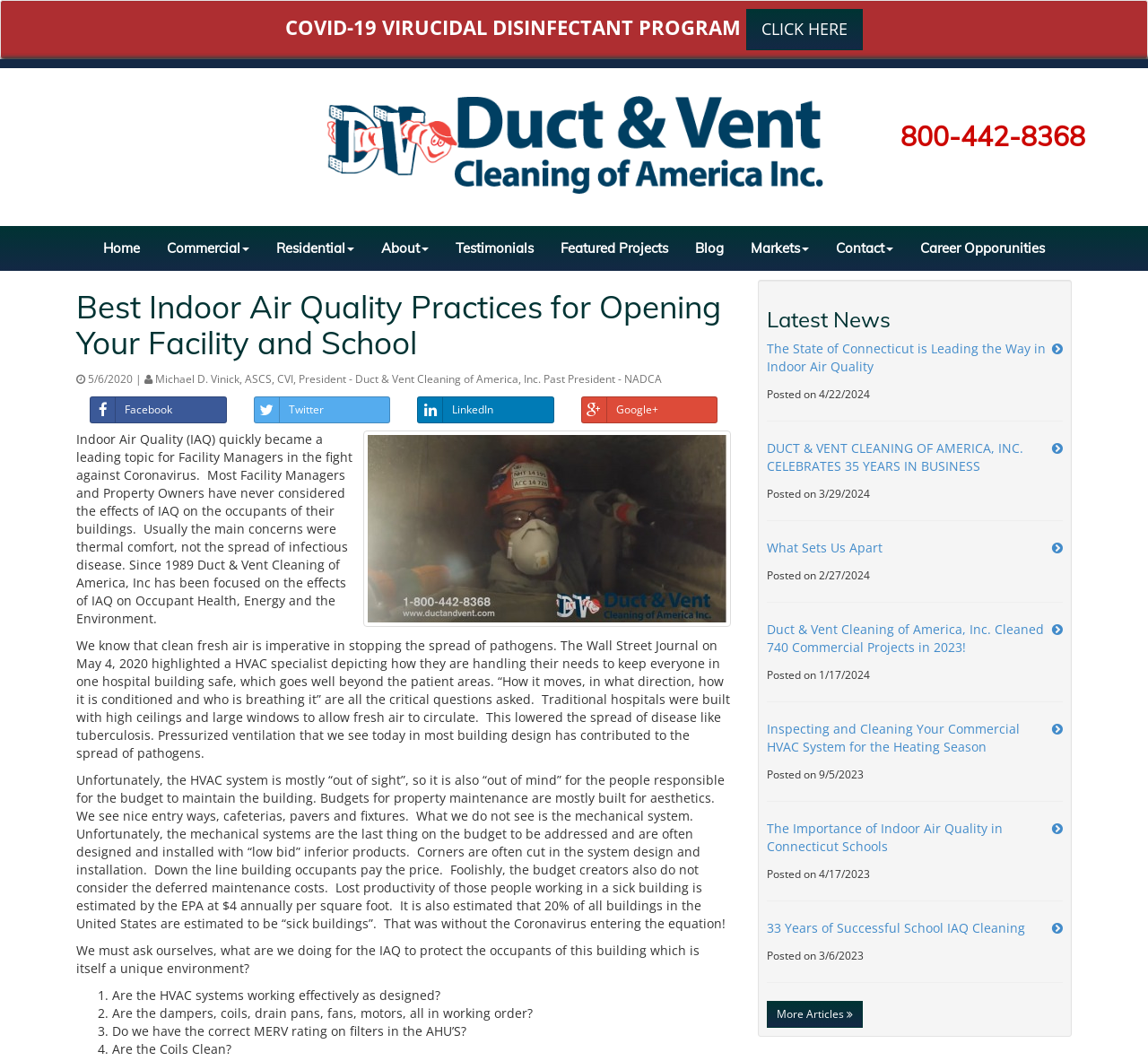Find the UI element described as: "Featured Projects" and predict its bounding box coordinates. Ensure the coordinates are four float numbers between 0 and 1, [left, top, right, bottom].

[0.477, 0.213, 0.594, 0.255]